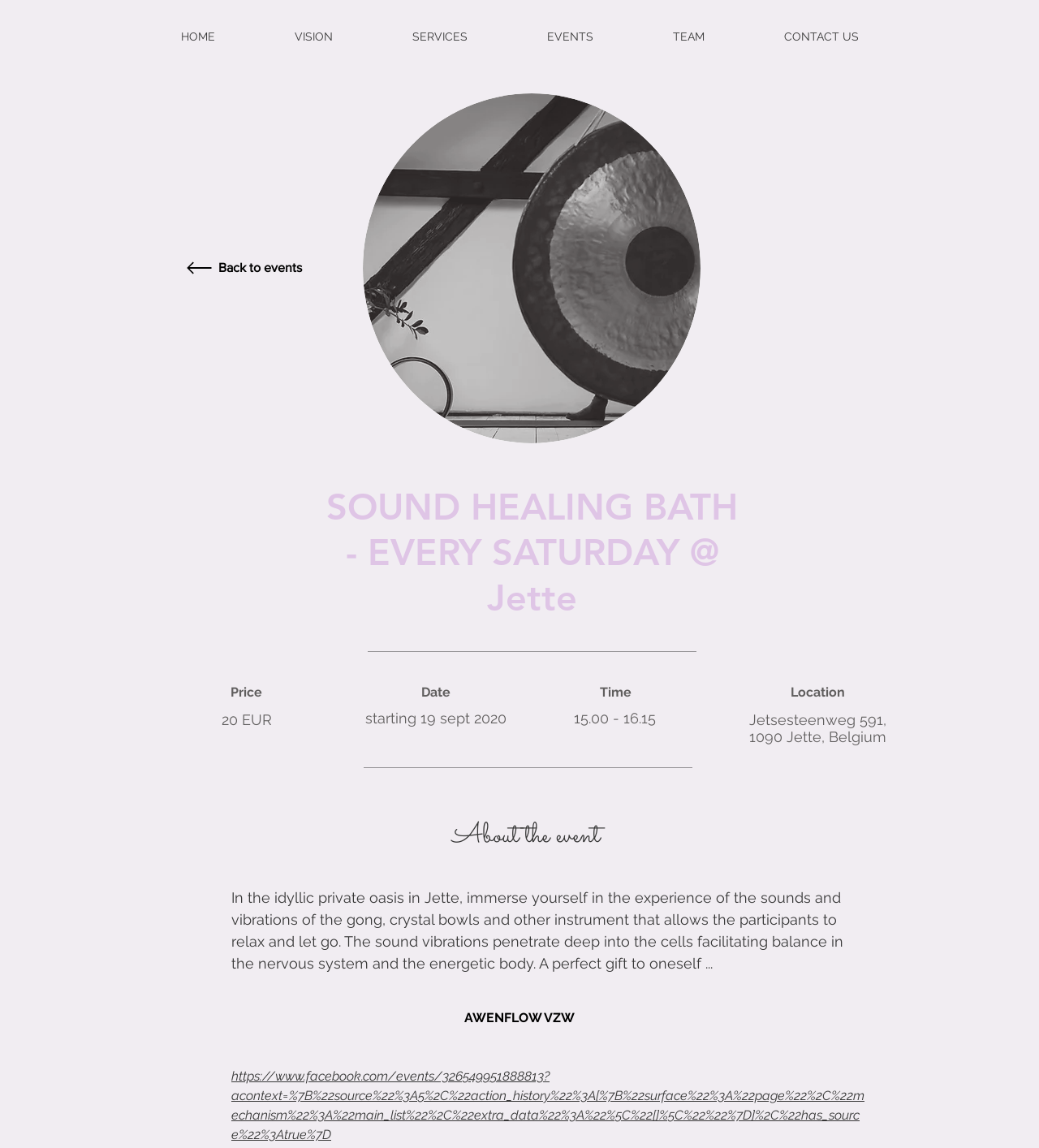Please specify the bounding box coordinates of the element that should be clicked to execute the given instruction: 'Check the price of the event'. Ensure the coordinates are four float numbers between 0 and 1, expressed as [left, top, right, bottom].

[0.221, 0.596, 0.252, 0.61]